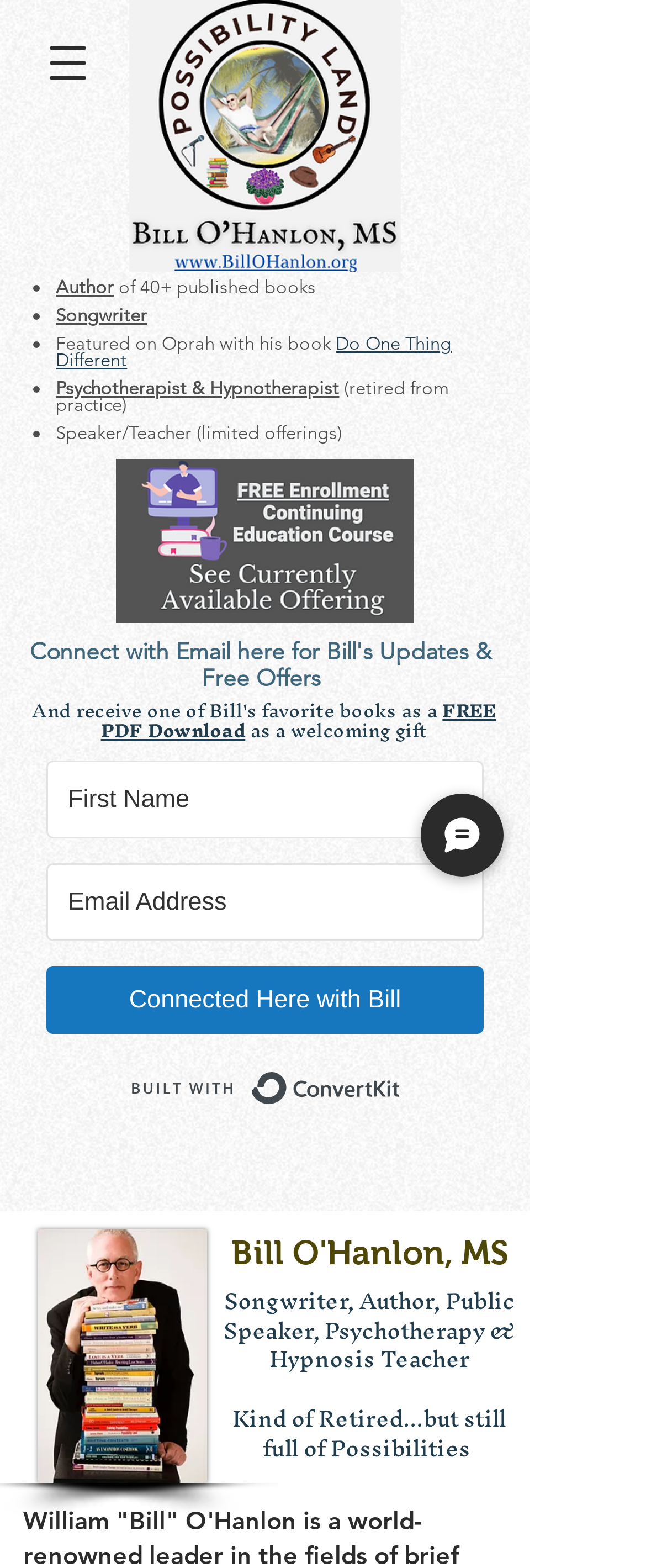Generate a detailed explanation of the webpage's features and information.

This webpage is about Bill O'Hanlon, a multi-talented individual who is a songwriter, author, public speaker, psychotherapy and hypnosis teacher. At the top left corner, there is a navigation menu button. Below it, there is a list of bullet points highlighting Bill's achievements and professions. The list includes being the author of 40+ published books, a songwriter, a psychotherapist and hypnotherapist, and a speaker/teacher.

To the right of the list, there is an image of Bill O'Hanlon's logo. Below the list, there is an iframe containing embedded content. On the right side of the page, there is a section with a heading "FREE PDF Download" and a description "as a welcoming gift". Below this section, there is a button with an image.

At the bottom of the page, there is a large image of Bill O'Hanlon. Above the image, there are two headings, one with Bill's name and title, and another with a brief description of himself as "Kind of Retired...but still full of Possibilities". On the right side of the page, near the bottom, there is a chat button with an image.